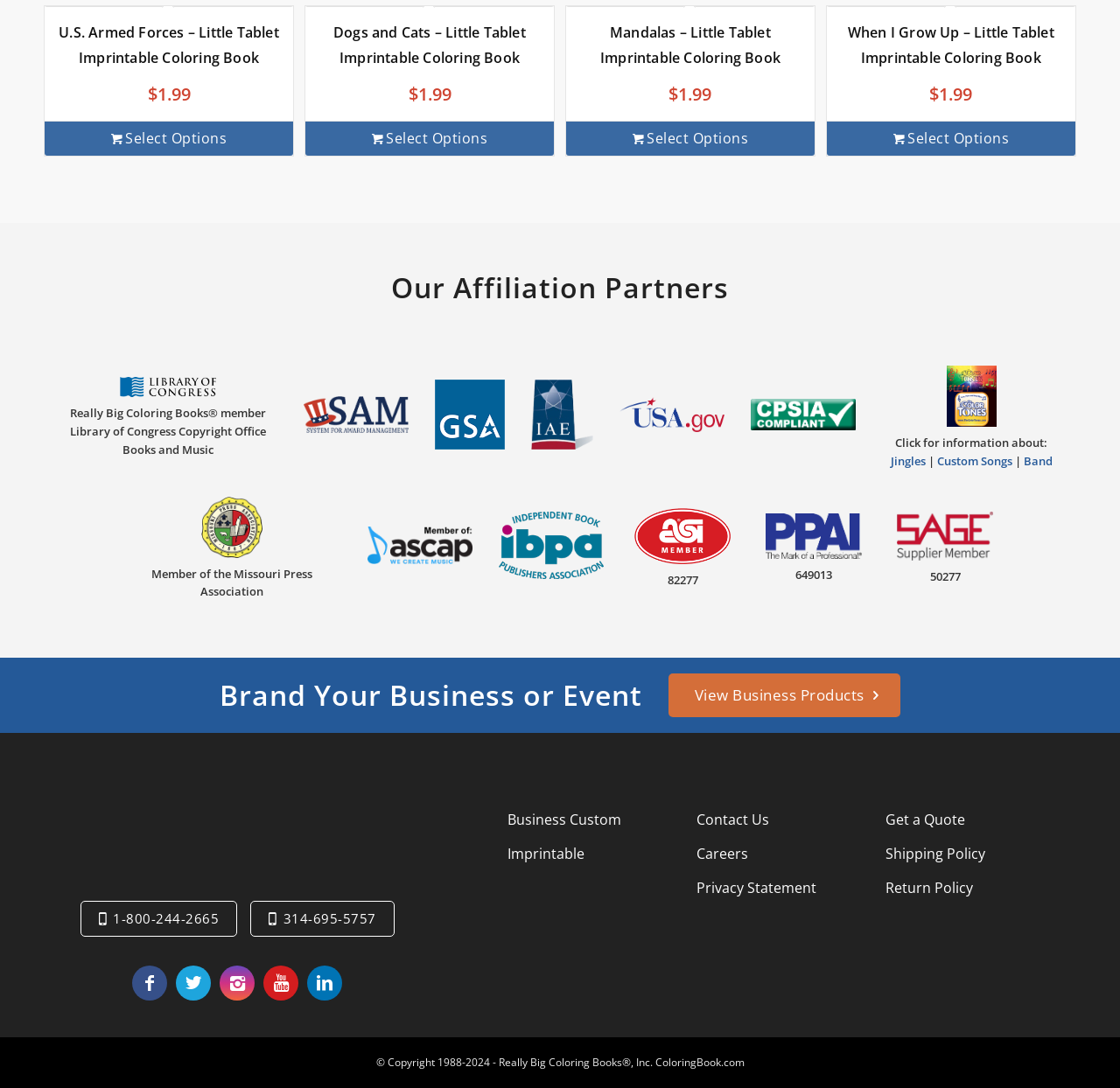Pinpoint the bounding box coordinates of the clickable area needed to execute the instruction: "Scroll to the top". The coordinates should be specified as four float numbers between 0 and 1, i.e., [left, top, right, bottom].

None